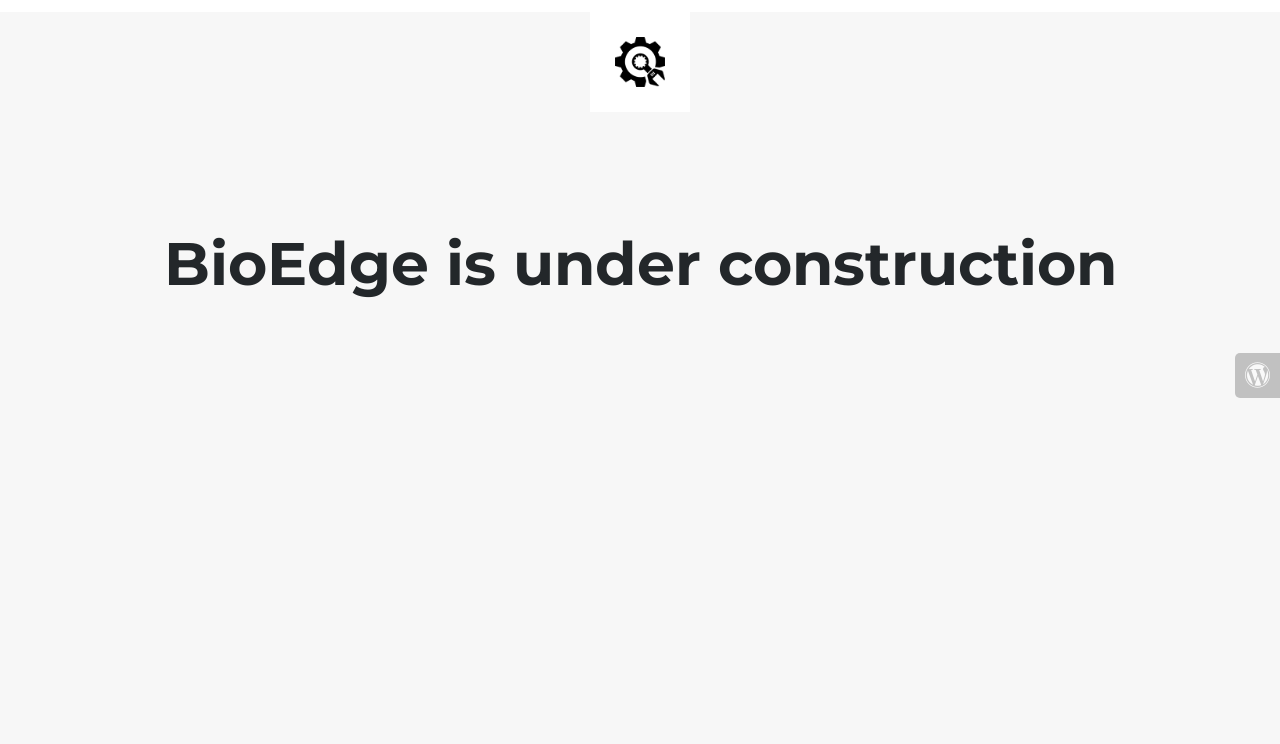Your task is to extract the text of the main heading from the webpage.

BioEdge is under construction